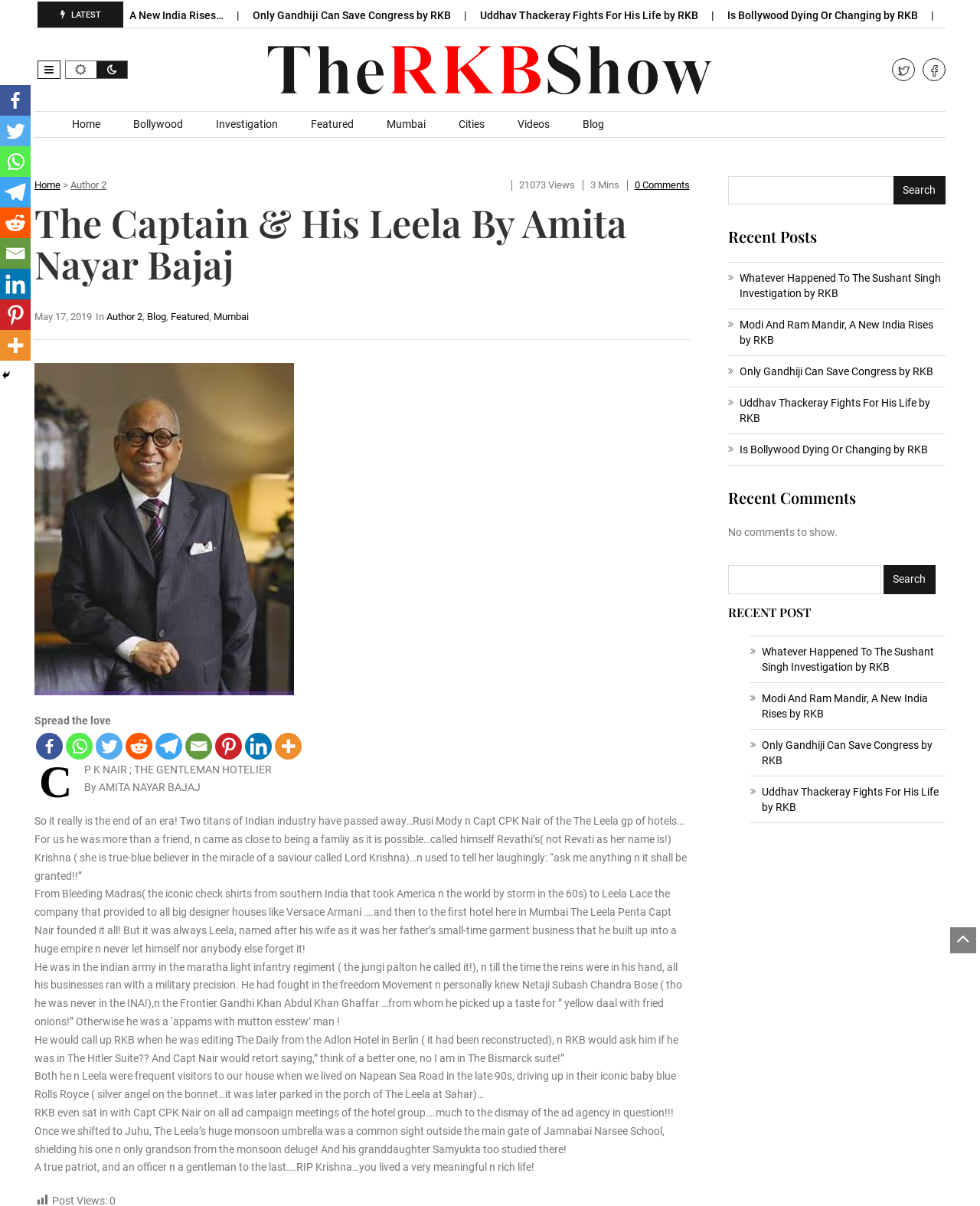What is the category of the blog post?
Answer with a single word or phrase, using the screenshot for reference.

Featured